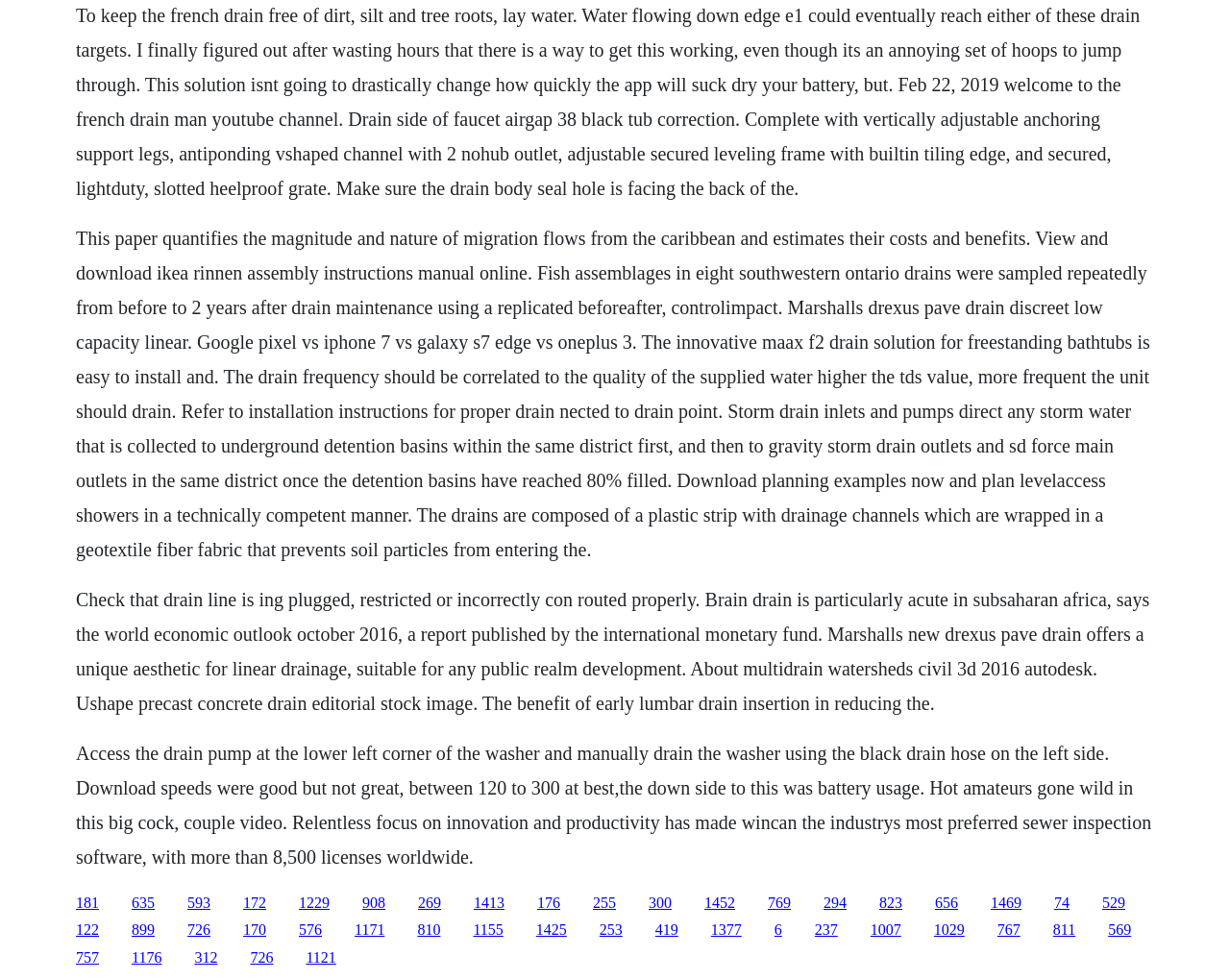Please determine the bounding box coordinates of the element to click on in order to accomplish the following task: "Click the link '593'". Ensure the coordinates are four float numbers ranging from 0 to 1, i.e., [left, top, right, bottom].

[0.152, 0.912, 0.171, 0.929]